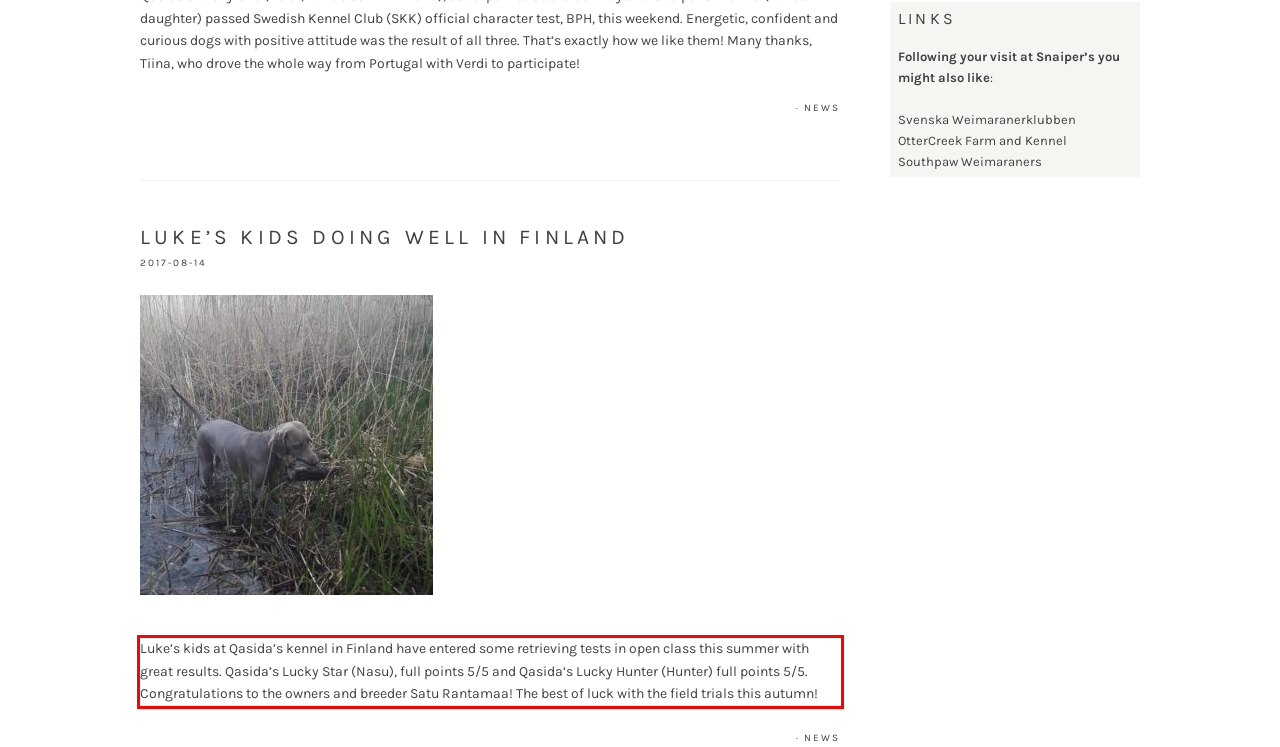You have a screenshot of a webpage with a red bounding box. Use OCR to generate the text contained within this red rectangle.

Luke’s kids at Qasida’s kennel in Finland have entered some retrieving tests in open class this summer with great results. Qasida’s Lucky Star (Nasu), full points 5/5 and Qasida’s Lucky Hunter (Hunter) full points 5/5. Congratulations to the owners and breeder Satu Rantamaa! The best of luck with the field trials this autumn!